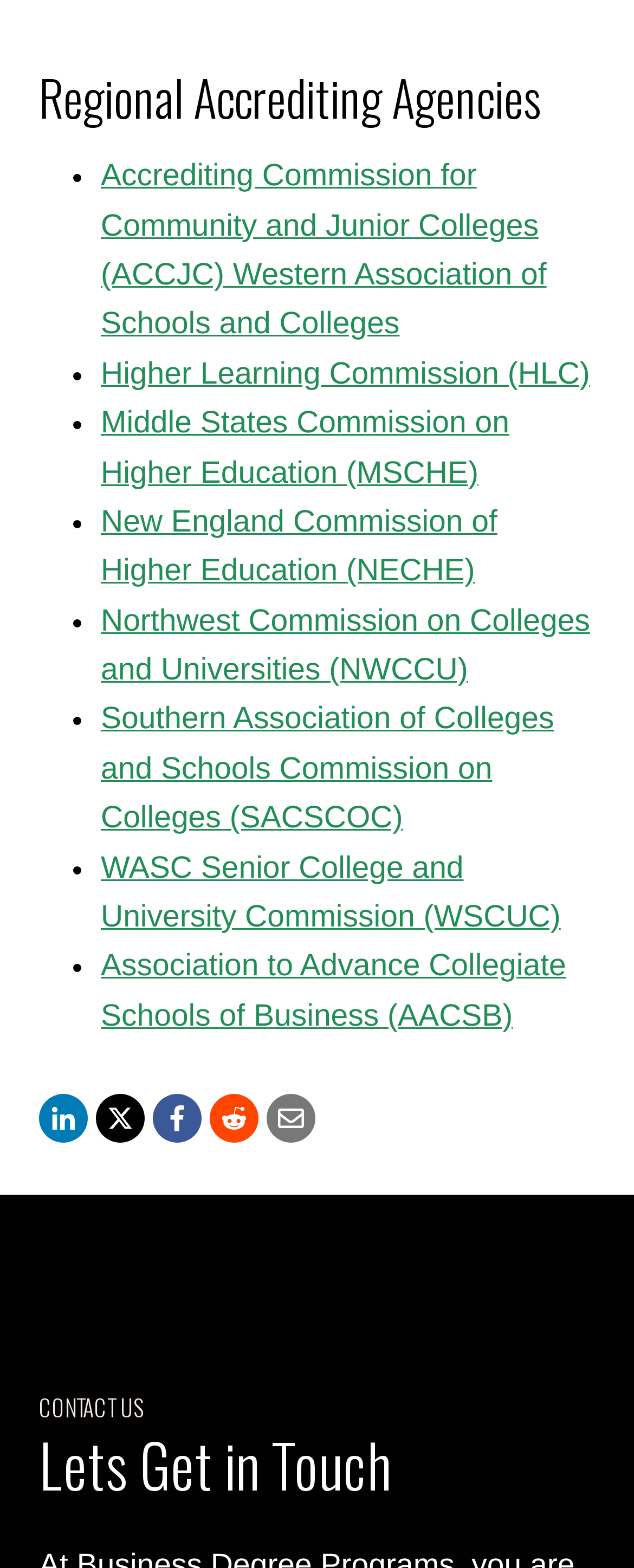Please identify the bounding box coordinates of the element's region that should be clicked to execute the following instruction: "Click on CONTACT US". The bounding box coordinates must be four float numbers between 0 and 1, i.e., [left, top, right, bottom].

[0.062, 0.887, 0.938, 0.908]